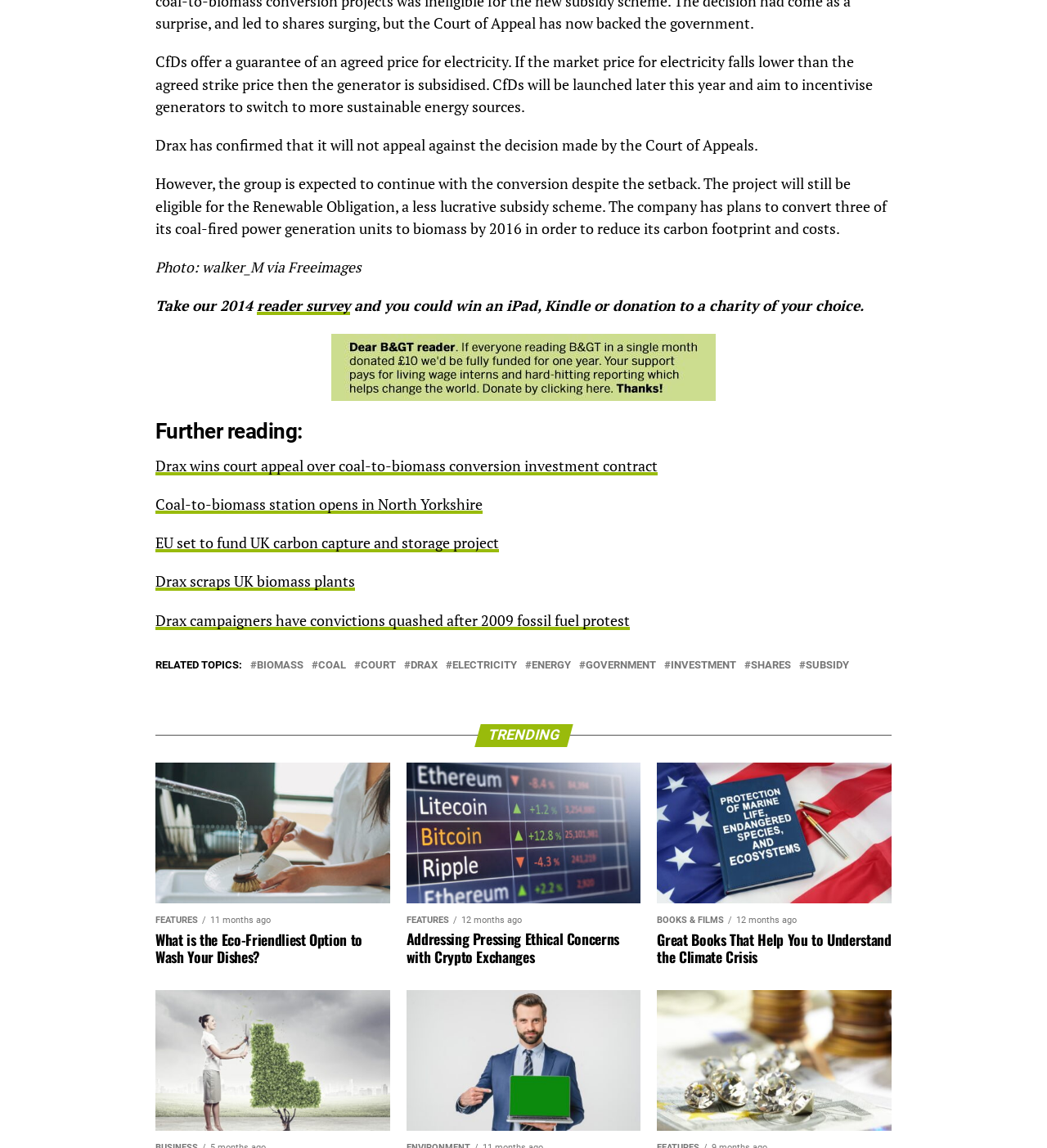Please respond to the question using a single word or phrase:
What is CfD?

Contract for Difference